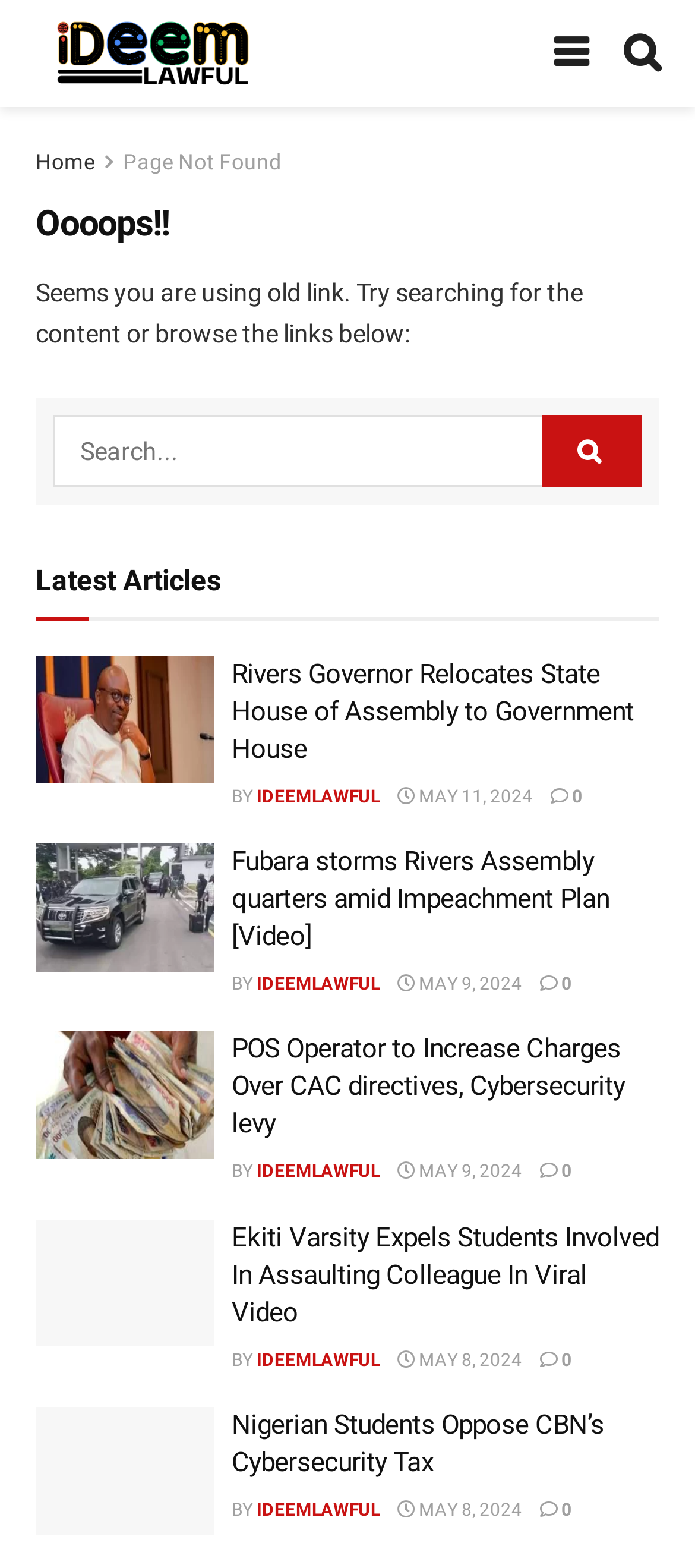Explain in detail what is displayed on the webpage.

This webpage appears to be a news website, specifically a "Page Not Found" page from iDeemlawful News. At the top, there is a logo and a navigation menu with links to "Home" and other pages. Below the navigation menu, there is a heading "Oooops!!" and a message indicating that the user is using an old link and suggesting to search for the content or browse the links below.

On the left side of the page, there is a search bar with a search button. Below the search bar, there is a heading "Latest Articles" followed by a list of four news articles. Each article has a title, an image, and a brief description. The articles are arranged vertically, with the most recent one at the top.

Each article has a similar structure, with a title, an image, and a brief description. The title is a link to the full article, and there is also a link to the author's name and the date of publication. The articles are separated by a small gap, making it easy to distinguish between them.

The overall layout of the page is clean and organized, with clear headings and concise text. The use of images and links makes the page visually appealing and easy to navigate.